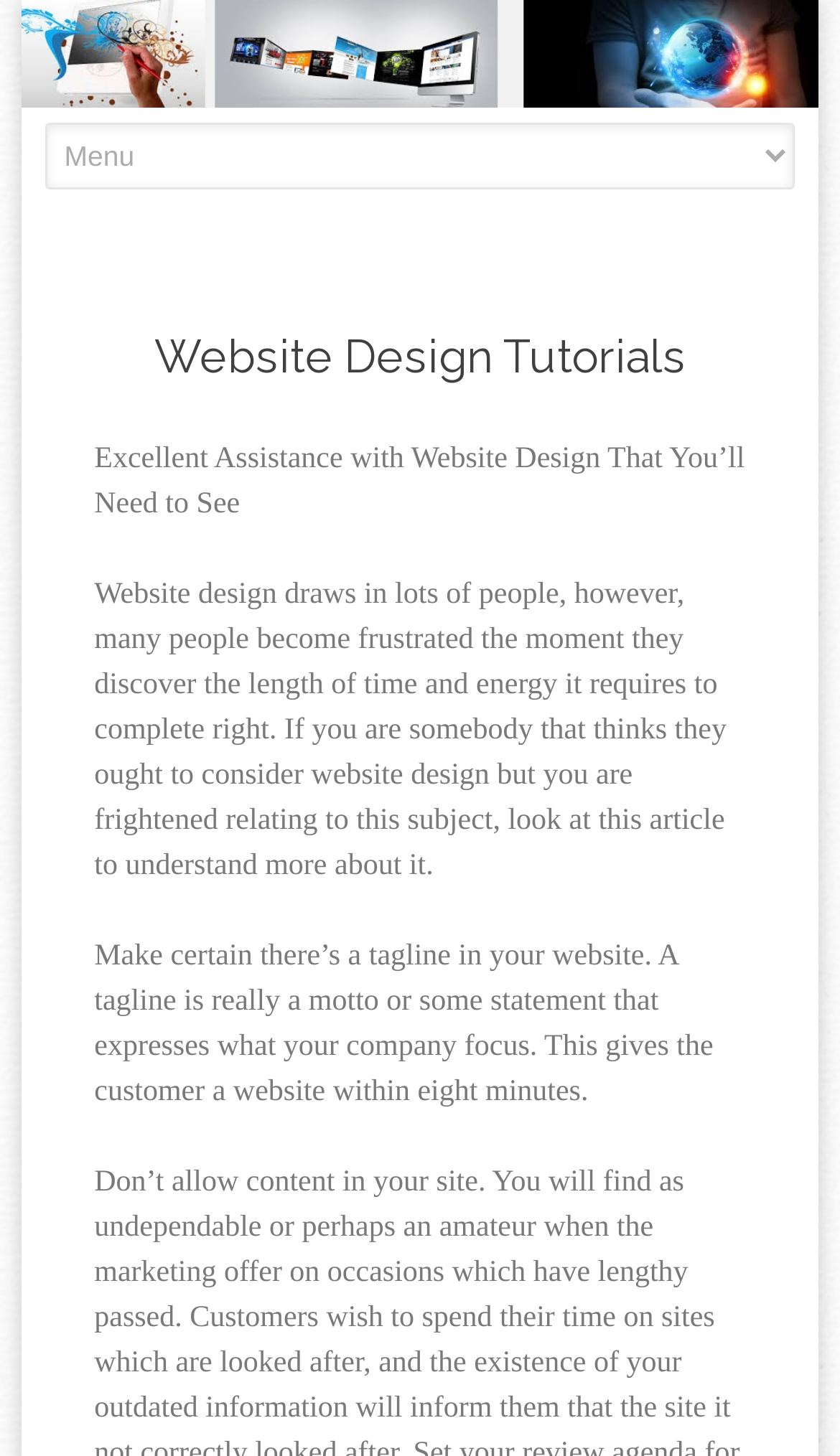Respond to the question below with a concise word or phrase:
What is the main topic of the article?

Website design assistance